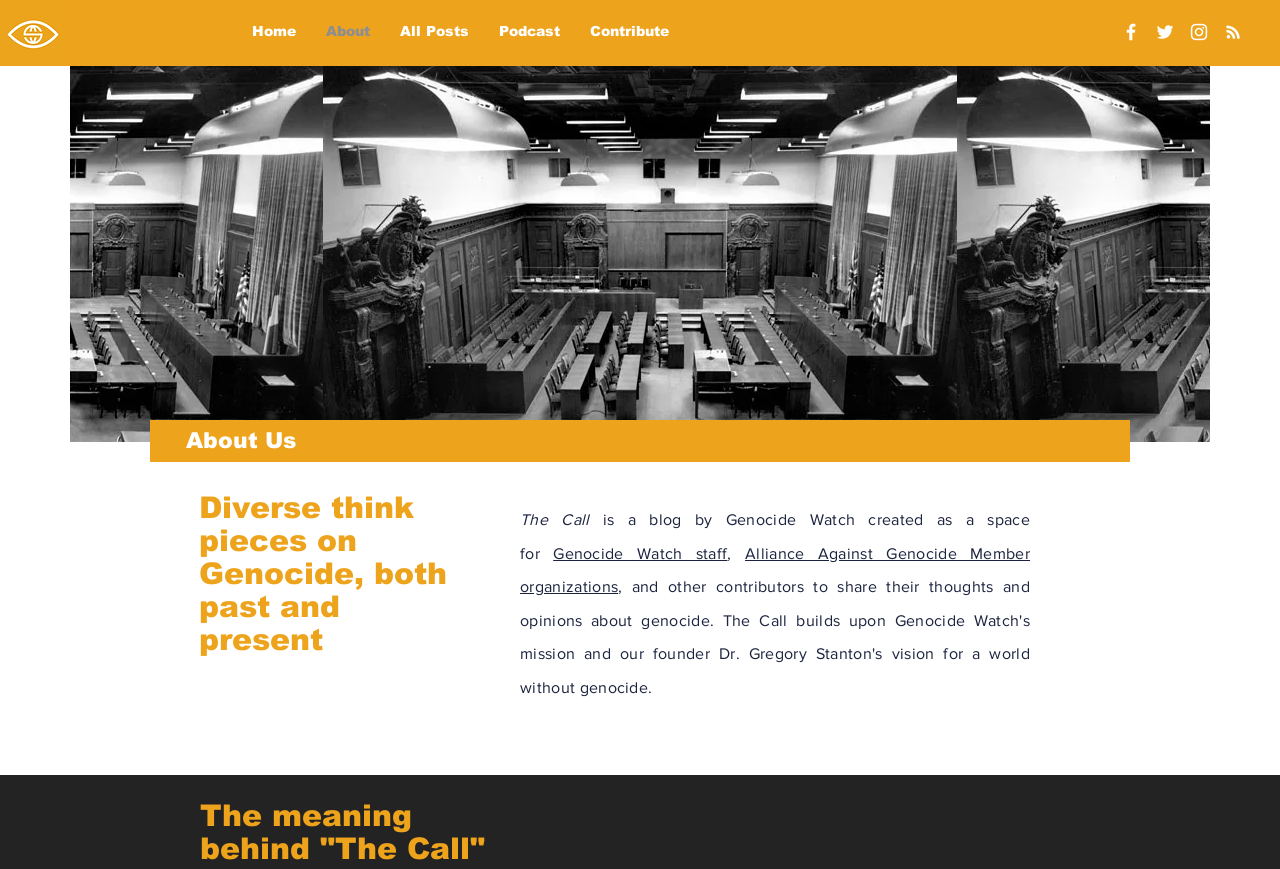Please specify the bounding box coordinates of the element that should be clicked to execute the given instruction: 'Read about The meaning behind 'The Call''. Ensure the coordinates are four float numbers between 0 and 1, expressed as [left, top, right, bottom].

[0.156, 0.919, 0.402, 0.995]